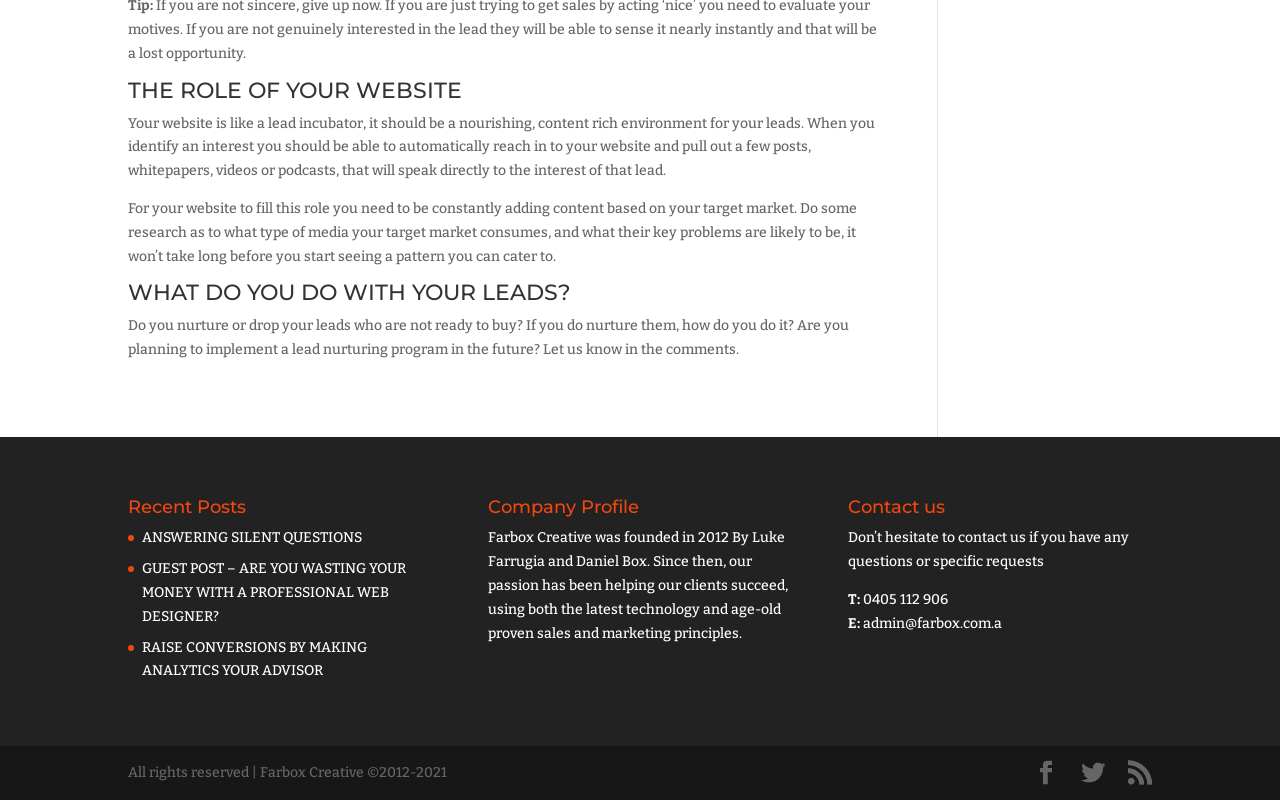Please look at the image and answer the question with a detailed explanation: What is the company name?

The company profile section on the webpage mentions that Farbox Creative was founded in 2012 by Luke Farrugia and Daniel Box.